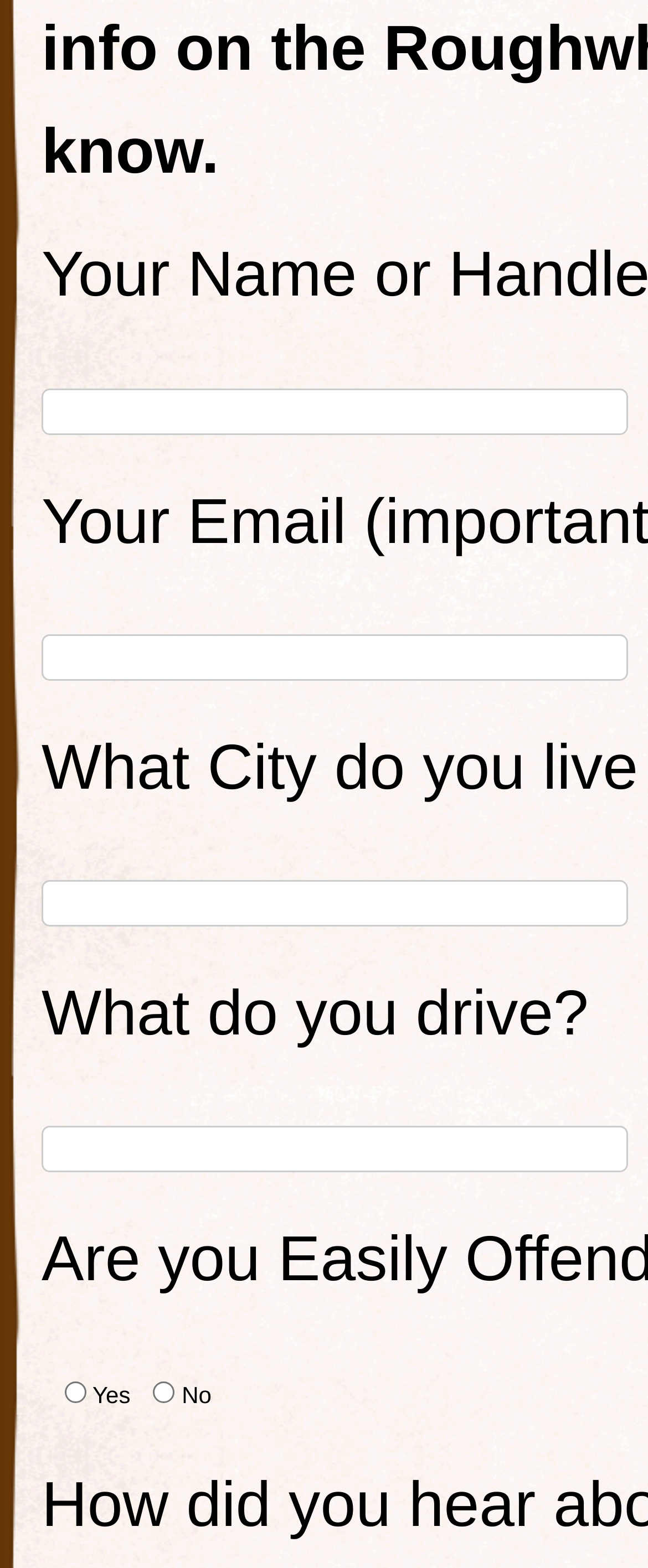Give a one-word or one-phrase response to the question: 
What is the position of the 'No' radio button?

Below the 'Yes' radio button